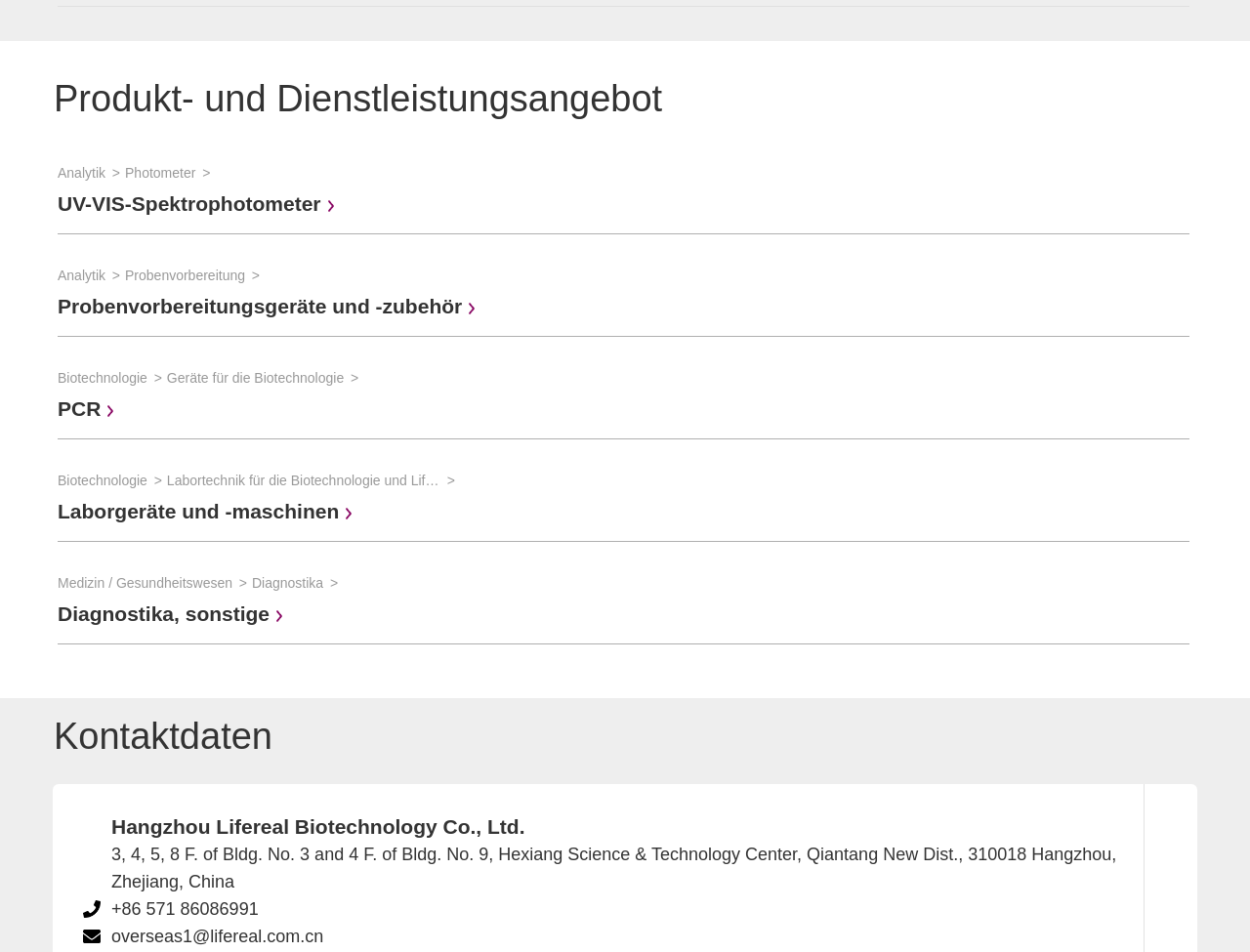Use a single word or phrase to answer the following:
What is the address of the company?

Hexiang Science & Technology Center, Qiantang New Dist., 310018 Hangzhou, Zhejiang, China